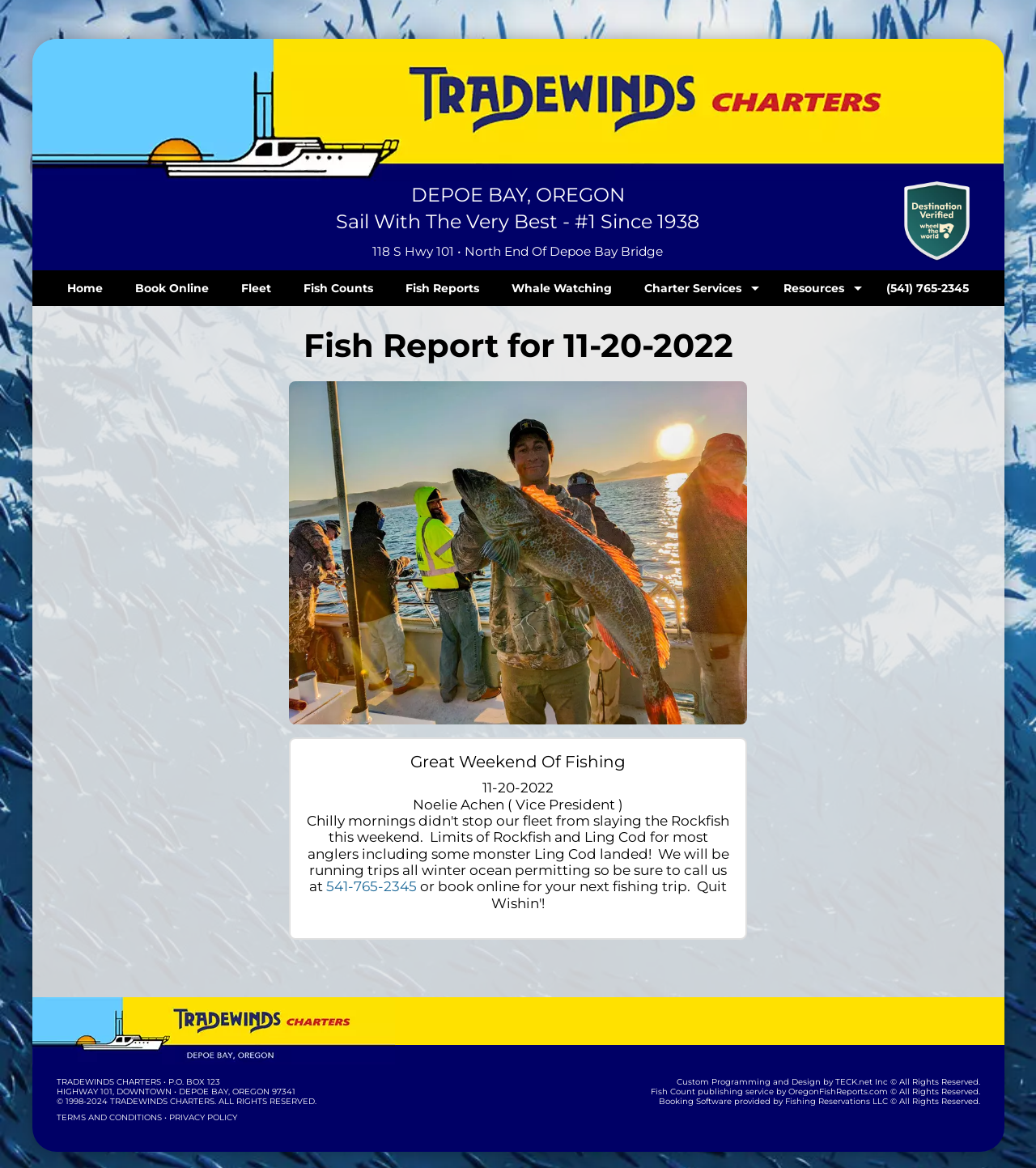Please study the image and answer the question comprehensively:
What is the name of the charter company?

I found the name of the charter company by looking at the top-left corner of the webpage, where there is an image with the text 'Tradewinds Charters'.